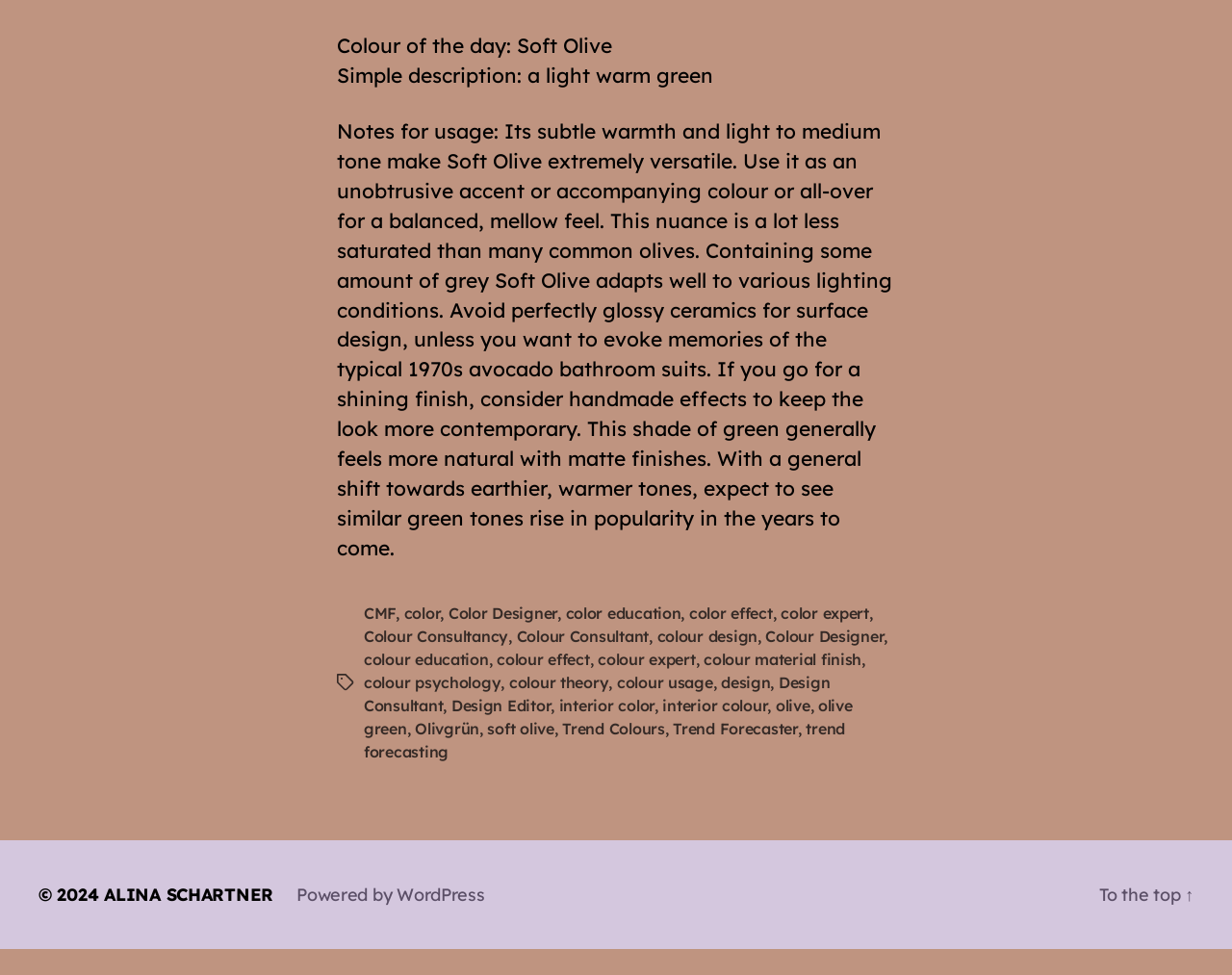Provide a short answer using a single word or phrase for the following question: 
What is the colour of the day?

Soft Olive